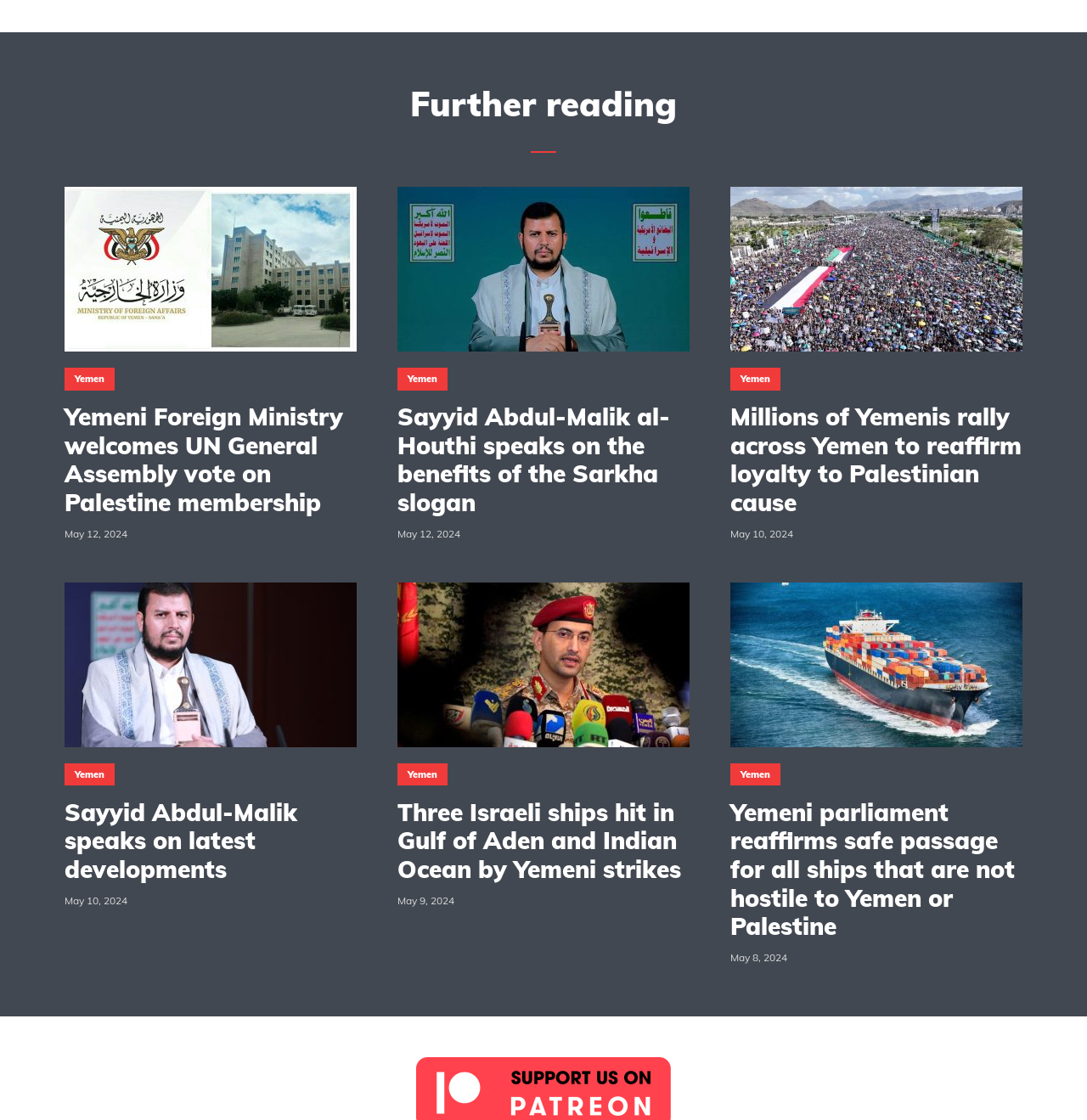Please provide a brief answer to the question using only one word or phrase: 
How many days are covered by the articles?

5